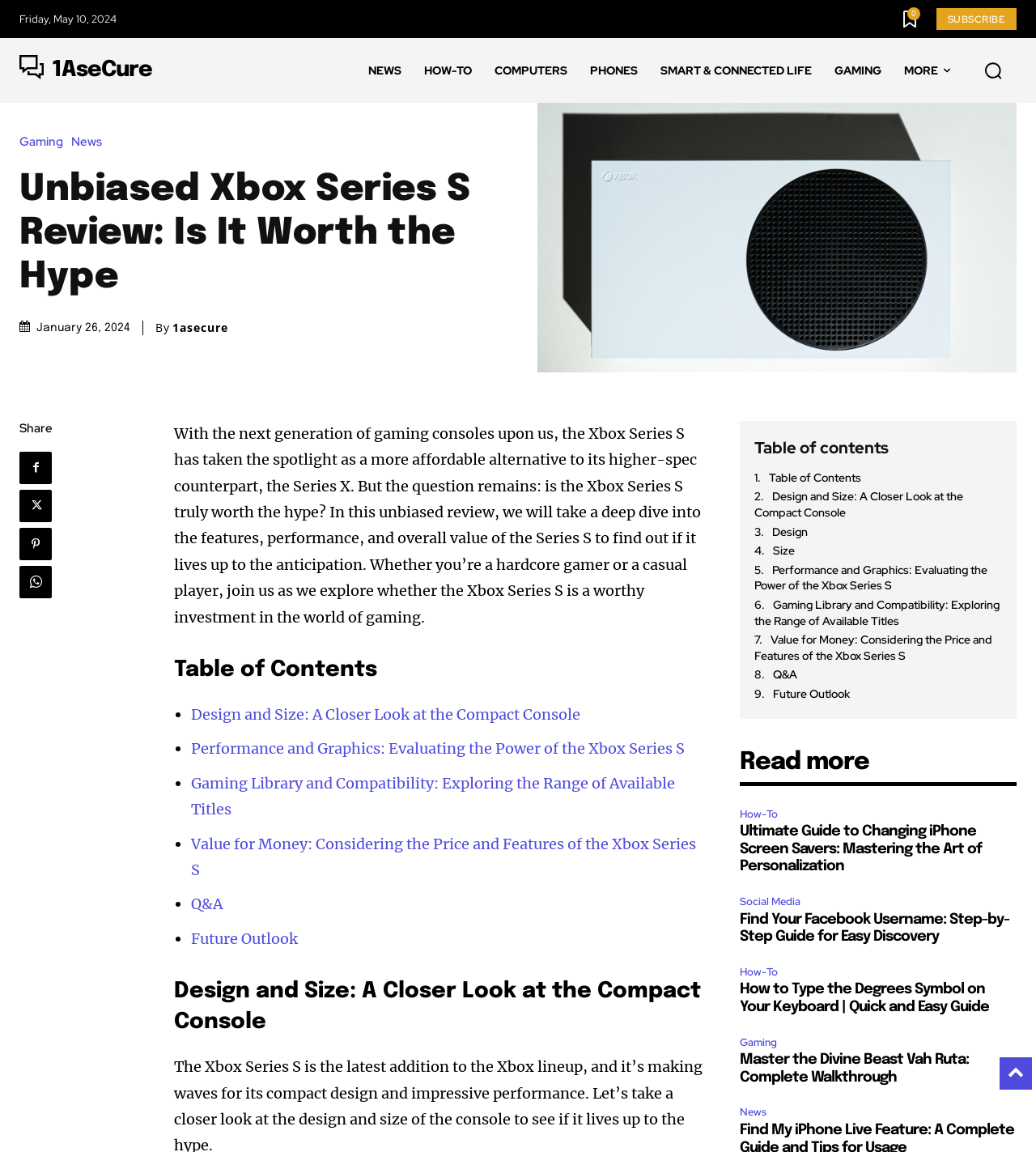What is the category of the article 'Master the Divine Beast Vah Ruta: Complete Walkthrough'?
Look at the screenshot and respond with a single word or phrase.

Gaming